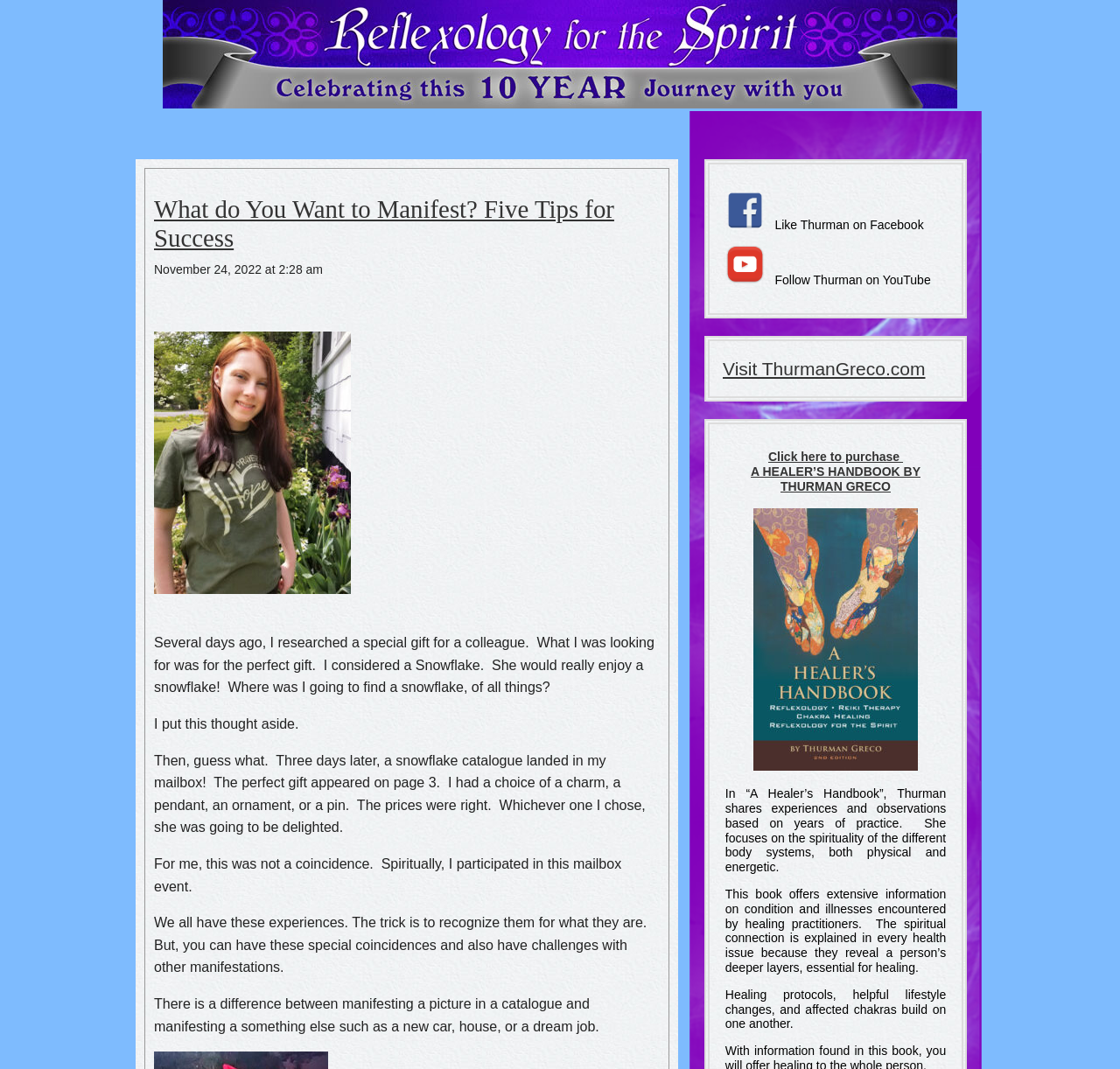For the given element description Visit ThurmanGreco.com, determine the bounding box coordinates of the UI element. The coordinates should follow the format (top-left x, top-left y, bottom-right x, bottom-right y) and be within the range of 0 to 1.

[0.645, 0.335, 0.826, 0.354]